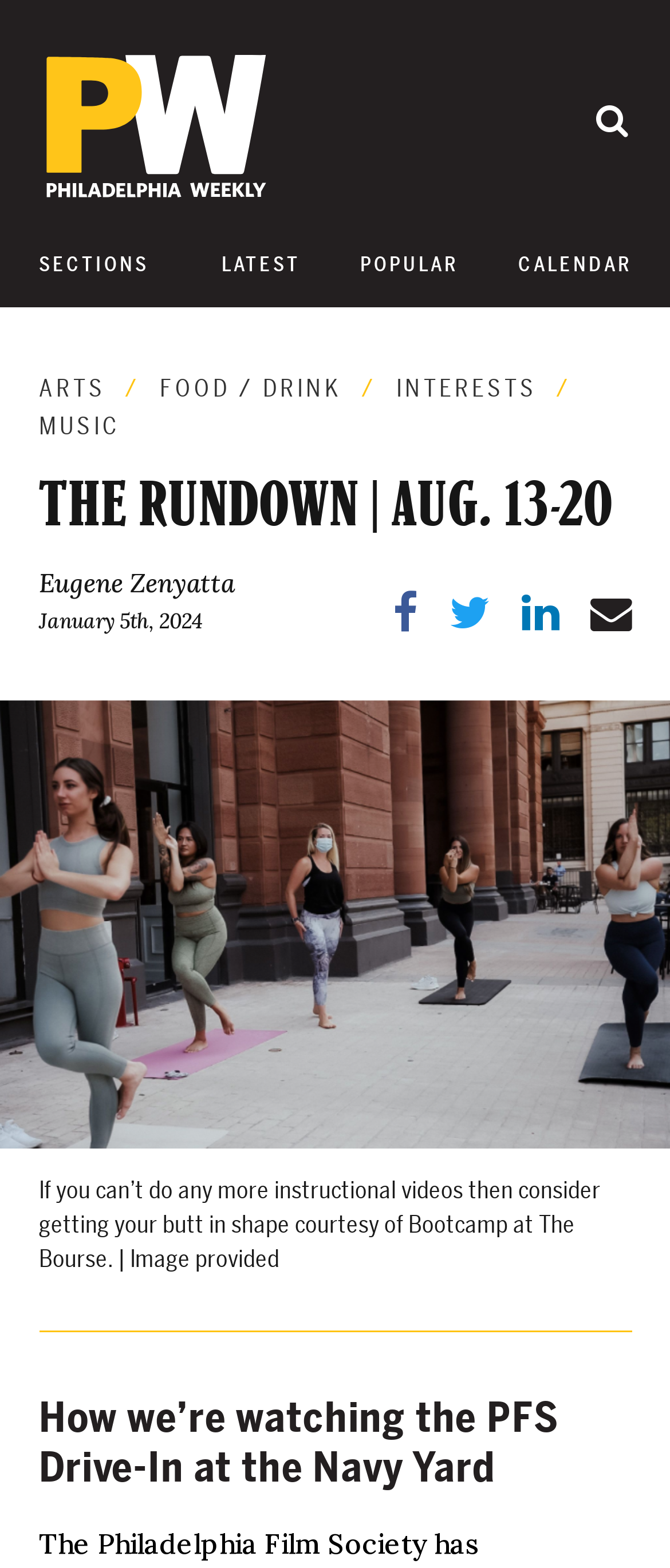Describe all the visual and textual components of the webpage comprehensively.

The webpage is titled "The Rundown | Aug. 13-20 - Philadelphia Weekly". At the top left, there is a link to "Philadelphia Weekly" accompanied by an image with the same name. Next to it, there is a search bar with a "Submit" button on the right. Below the search bar, there are four links: "SECTIONS", "LATEST", "POPULAR", and "CALENDAR".

Underneath these links, there is a header section with five links: "ARTS", "FOOD / DRINK", "INTERESTS", and "MUSIC". Below the header section, there is a large heading that reads "THE RUNDOWN | AUG. 13-20". 

The main content of the webpage is divided into two sections. On the left, there is a figure with an image and a link to "Yoga at The Bourse". Below the image, there is a figcaption with a brief description of the event. On the right, there is a heading that reads "How we’re watching the PFS Drive-In at the Navy Yard".

At the bottom of the webpage, there is a footer section with several links, including "Eugene Zenyatta", "Share on Facebook", "Tweet", "LinkedIn", and "Email". There is also a static text that reads "January 5th, 2024".